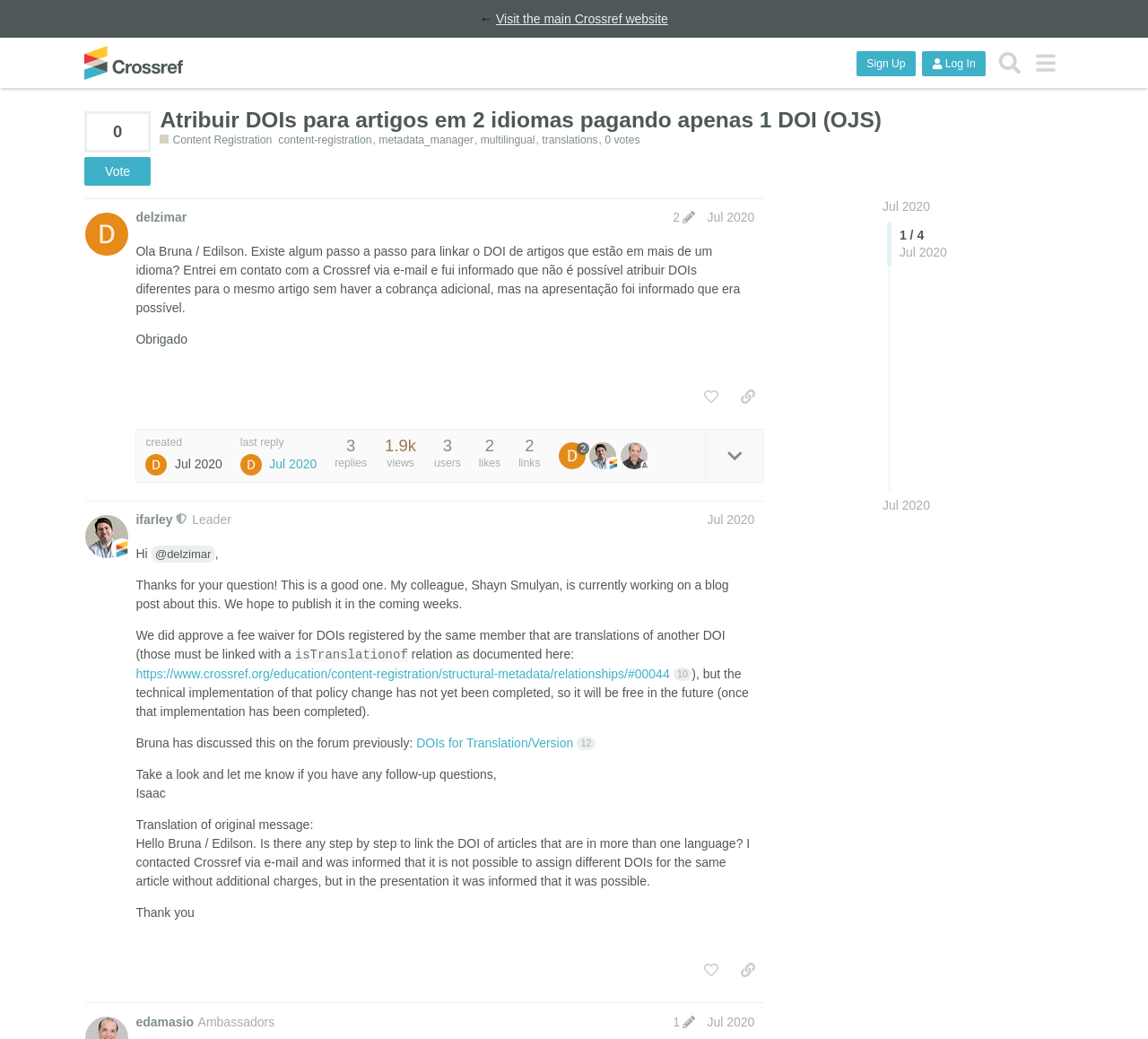Determine the webpage's heading and output its text content.

Atribuir DOIs para artigos em 2 idiomas pagando apenas 1 DOI (OJS)